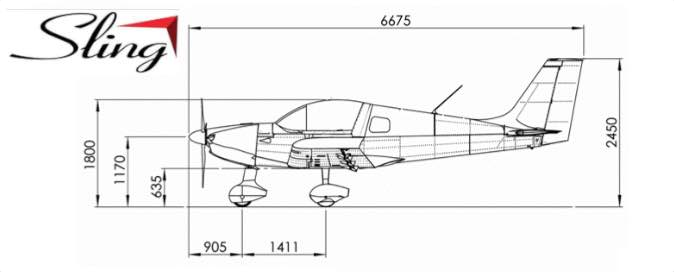Use a single word or phrase to answer the question: 
What is the purpose of the technical drawing?

For builders and enthusiasts